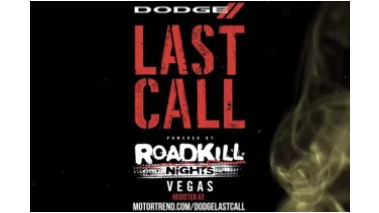Elaborate on all the elements present in the image.

The image features a promotional graphic for Dodge's "Last Call" event, prominently displaying the title in bold red letters at the top. Underneath, the event is described as being powered by "Roadkill Nights," set in Las Vegas. The dark background contrasts sharply with the bright lettering, creating a dynamic appearance that emphasizes the high-energy theme of the event. The text encourages viewers to register at the provided URL, suggesting an appeal to car enthusiasts and fans of motorsport. The overall aesthetic, combined with a hint of smokey effects, captures the excitement of the automotive world.